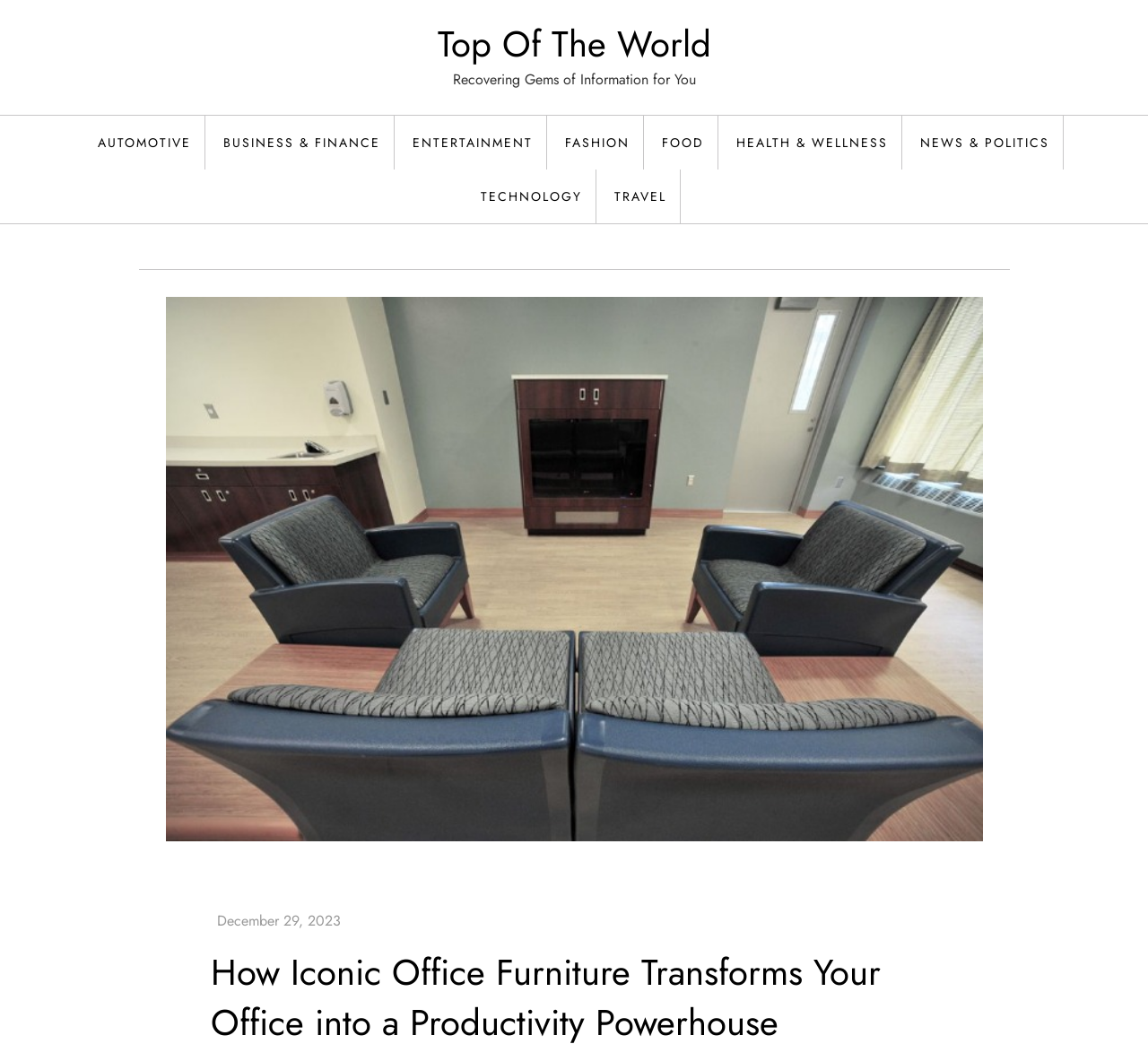Identify the bounding box coordinates of the area that should be clicked in order to complete the given instruction: "Click on AUTOMOTIVE". The bounding box coordinates should be four float numbers between 0 and 1, i.e., [left, top, right, bottom].

[0.073, 0.111, 0.179, 0.162]